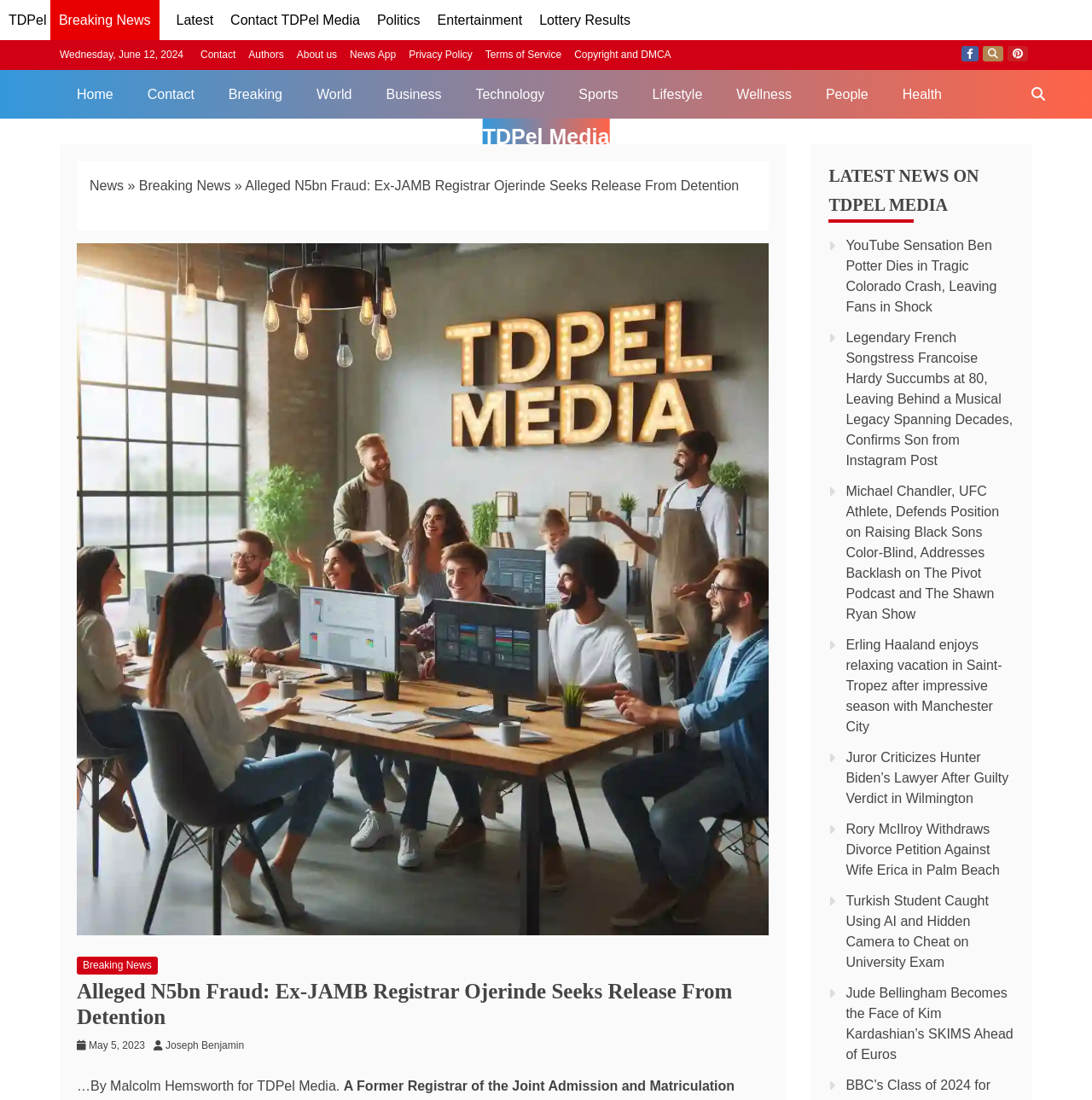Determine the bounding box of the UI component based on this description: "Lottery Results". The bounding box coordinates should be four float values between 0 and 1, i.e., [left, top, right, bottom].

[0.494, 0.012, 0.577, 0.025]